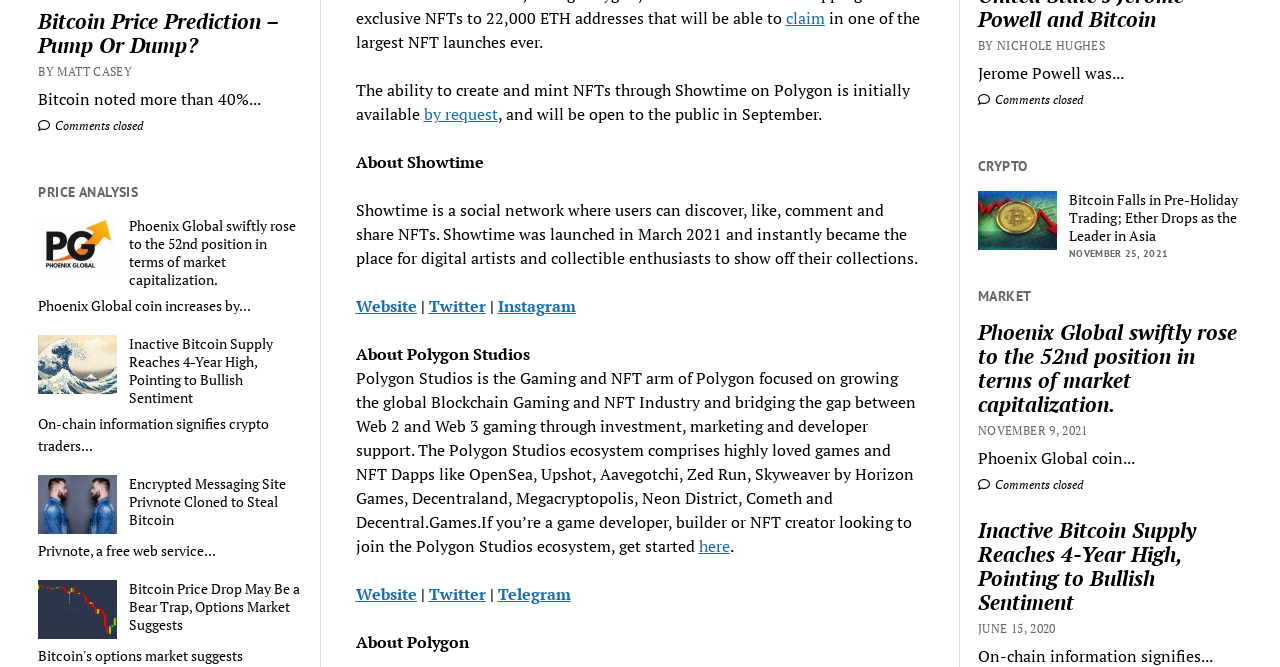Please mark the bounding box coordinates of the area that should be clicked to carry out the instruction: "Visit the Website of Showtime".

[0.278, 0.442, 0.325, 0.475]